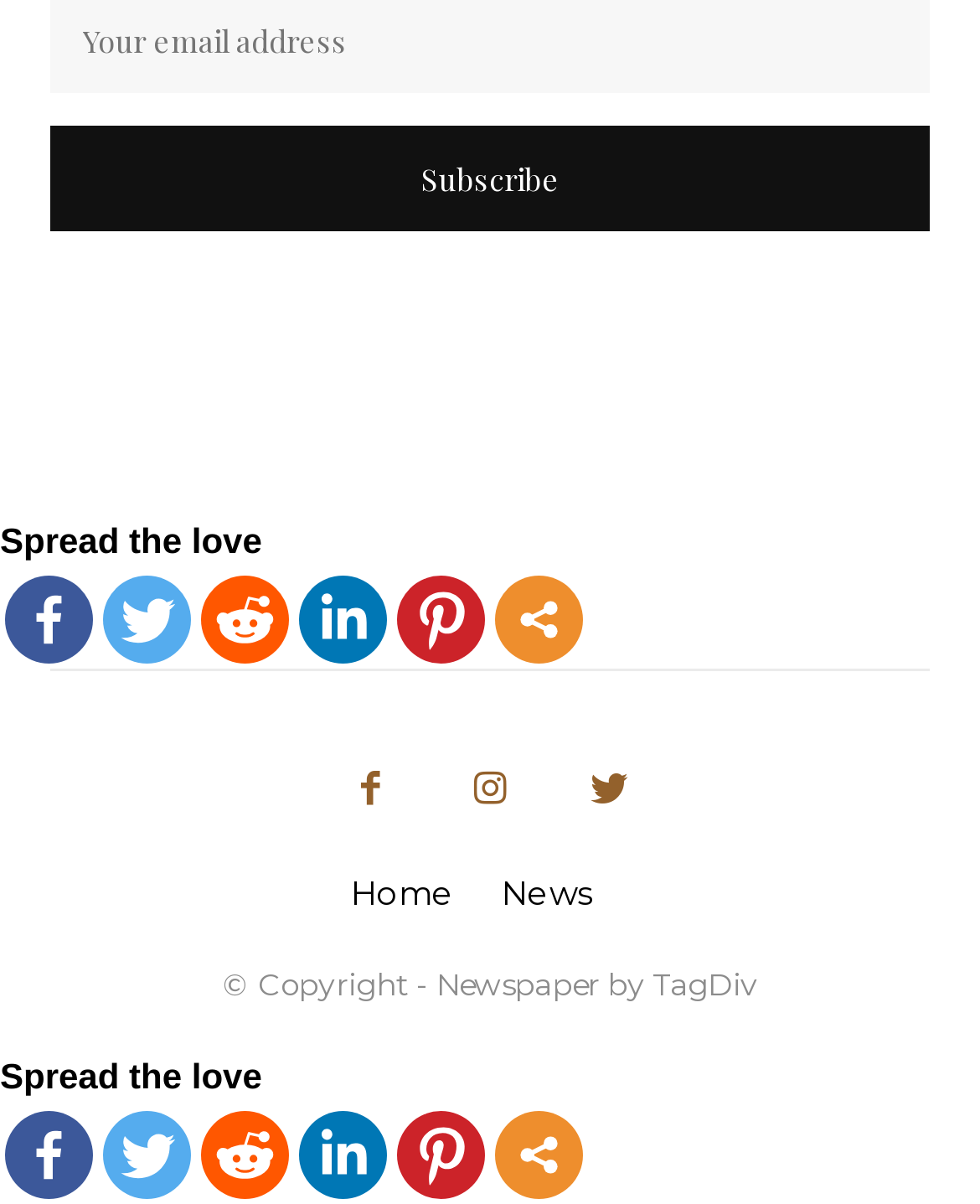Please specify the bounding box coordinates in the format (top-left x, top-left y, bottom-right x, bottom-right y), with values ranging from 0 to 1. Identify the bounding box for the UI component described as follows: Subscribe

[0.051, 0.105, 0.949, 0.192]